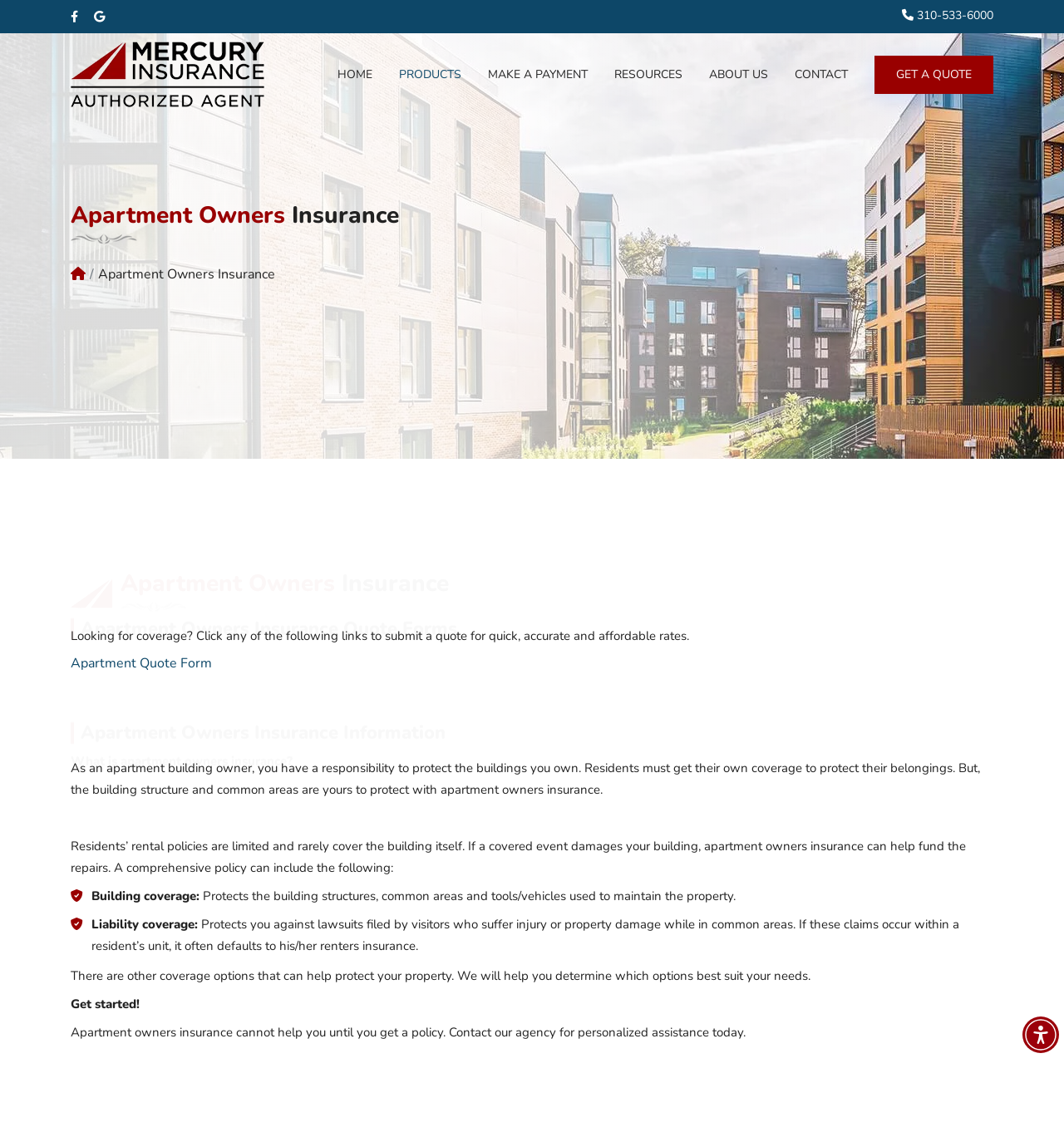Locate the bounding box of the user interface element based on this description: "Apartment Quote Form".

[0.066, 0.575, 0.199, 0.592]